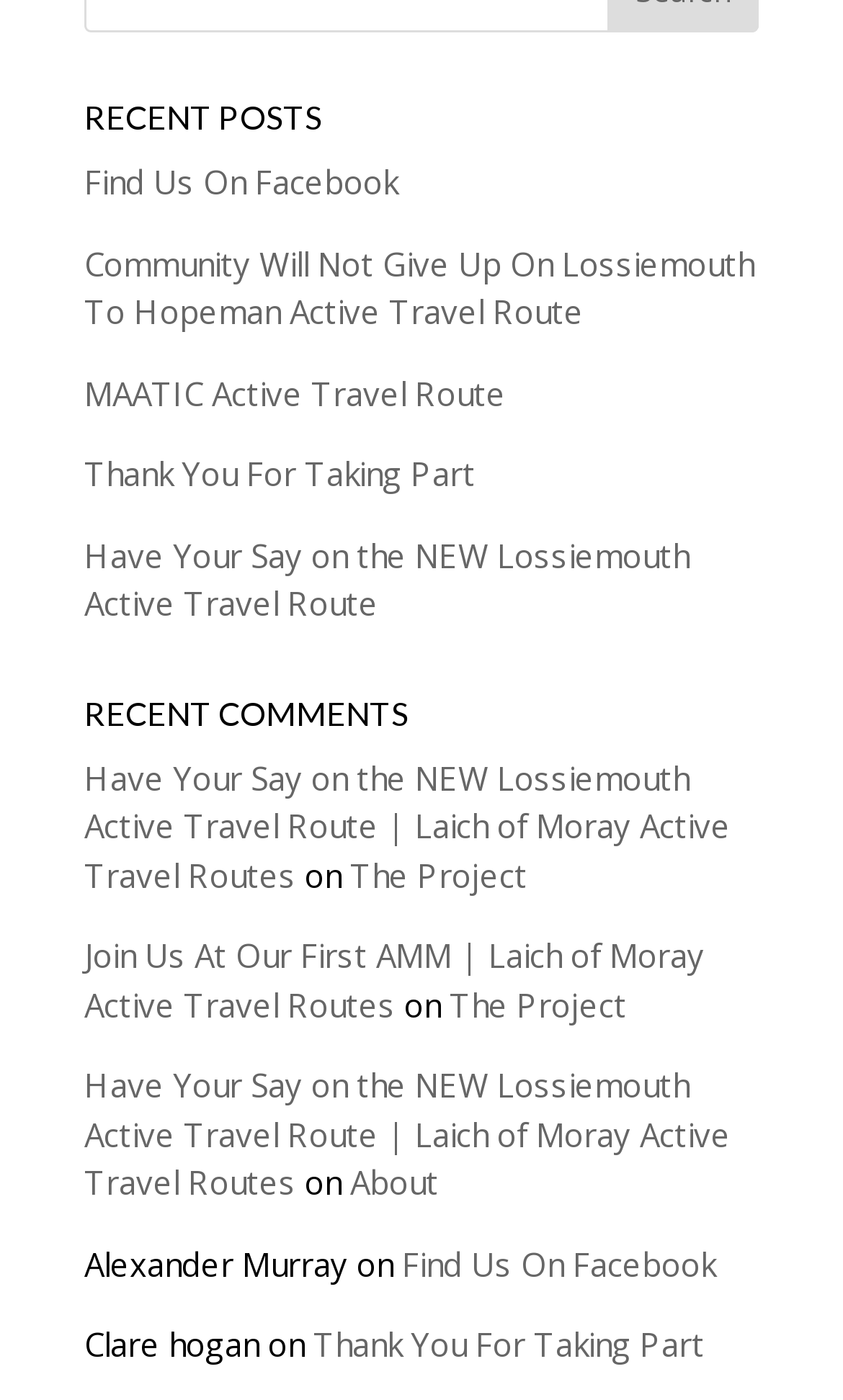Locate the bounding box coordinates of the area you need to click to fulfill this instruction: 'View recent posts'. The coordinates must be in the form of four float numbers ranging from 0 to 1: [left, top, right, bottom].

[0.1, 0.07, 0.9, 0.113]